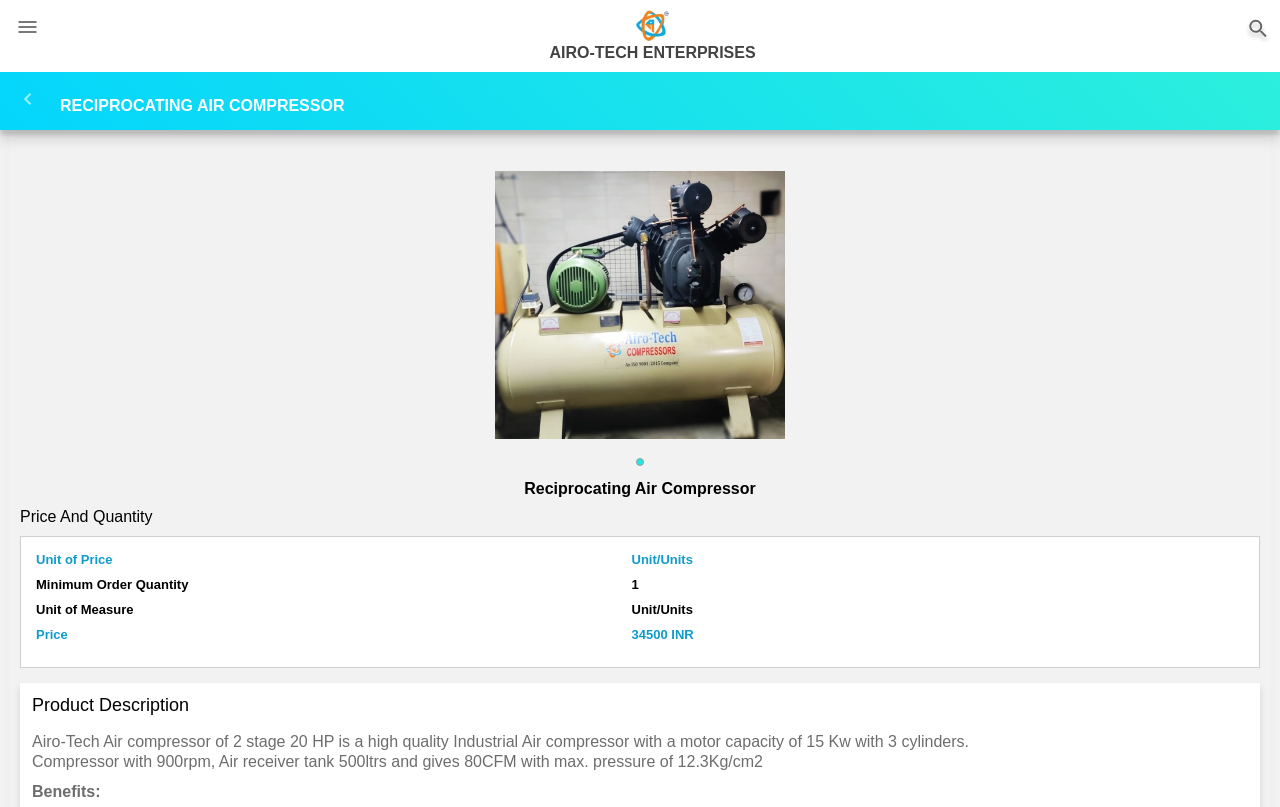What is the price of the Reciprocating Air Compressor?
Provide an in-depth answer to the question, covering all aspects.

The price can be found in the static text element with the text '34500 INR' which is located in the product description section of the webpage.